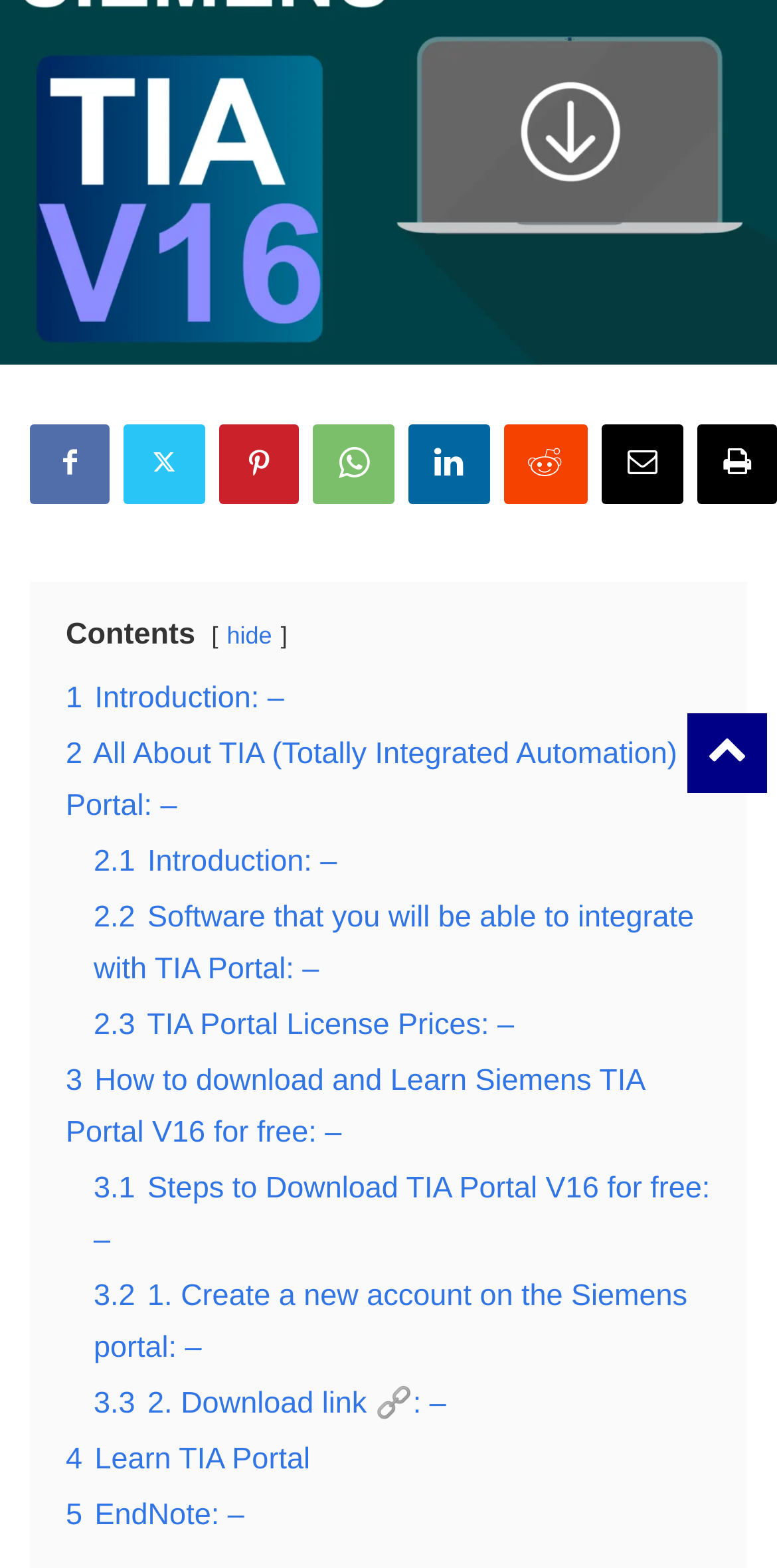Given the element description 4 Learn TIA Portal, specify the bounding box coordinates of the corresponding UI element in the format (top-left x, top-left y, bottom-right x, bottom-right y). All values must be between 0 and 1.

[0.085, 0.92, 0.399, 0.941]